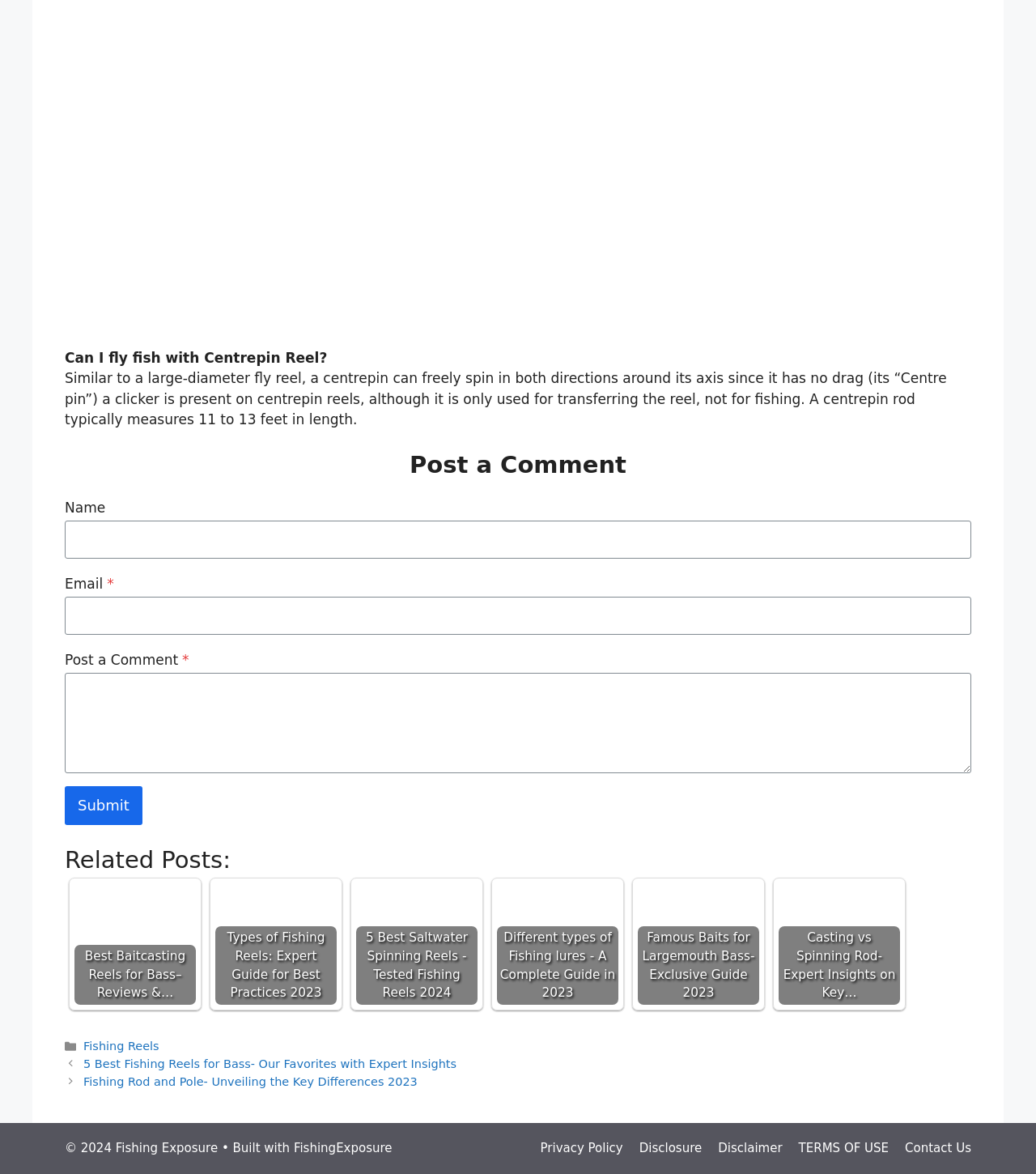What is the copyright year of the webpage? Refer to the image and provide a one-word or short phrase answer.

2024